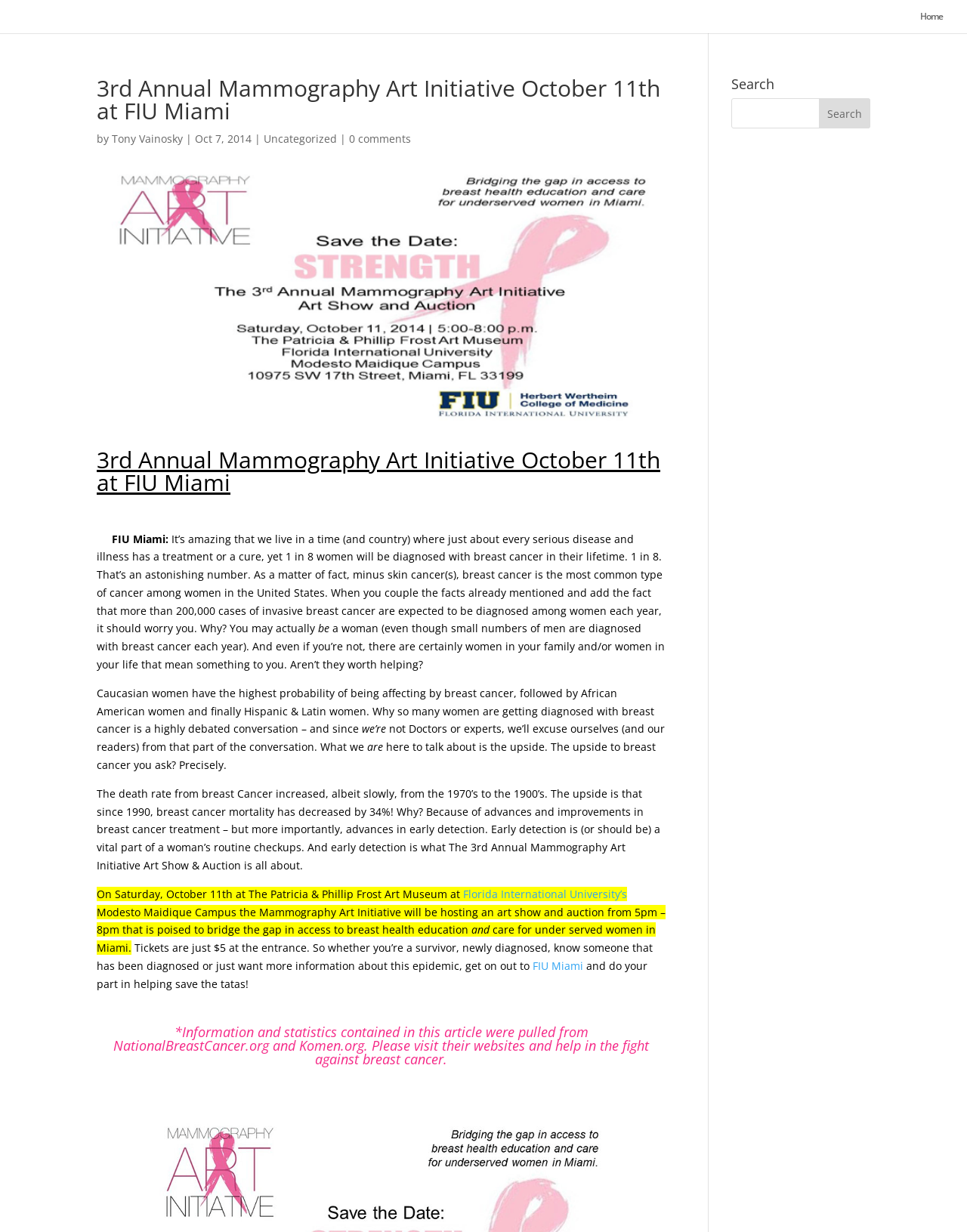Give an in-depth explanation of the webpage layout and content.

The webpage is about the 3rd Annual Mammography Art Initiative, an event taking place on October 11th at Florida International University's Modesto Maidique Campus. The event aims to raise awareness and funds for breast cancer research and education.

At the top of the page, there is a navigation menu with a "Home" link. Below it, there is a heading that displays the title of the event, followed by the author's name, "Tony Vainosky", and the date "Oct 7, 2014". There is also a link to the category "Uncategorized" and a link to "0 comments".

The main content of the page is a long article that discusses the importance of breast cancer awareness and the impact of the disease on women. The article provides statistics and information about breast cancer, including the fact that 1 in 8 women will be diagnosed with breast cancer in their lifetime. It also mentions that Caucasian women have the highest probability of being affected by breast cancer, followed by African American women and Hispanic & Latin women.

The article then shifts its focus to the 3rd Annual Mammography Art Initiative, which aims to bridge the gap in access to breast health education and care for underserved women in Miami. The event will feature an art show and auction, and tickets are only $5 at the entrance.

At the bottom of the page, there is a section with links to NationalBreastCancer.org and Komen.org, which provide more information about breast cancer and ways to get involved in the fight against the disease.

On the right side of the page, there is a search bar with a "Search" button.